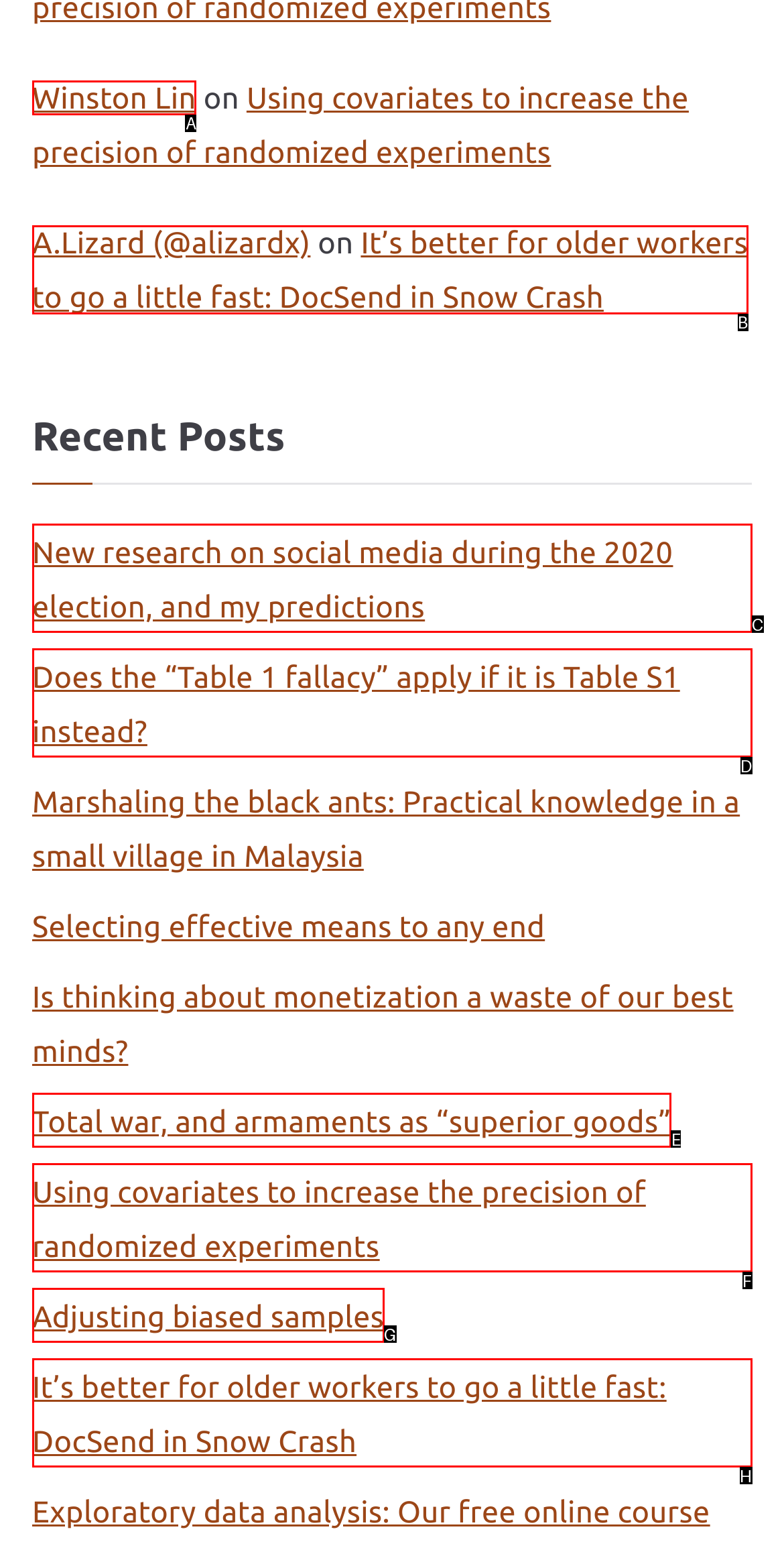Find the option that matches this description: Winston Lin
Provide the matching option's letter directly.

A